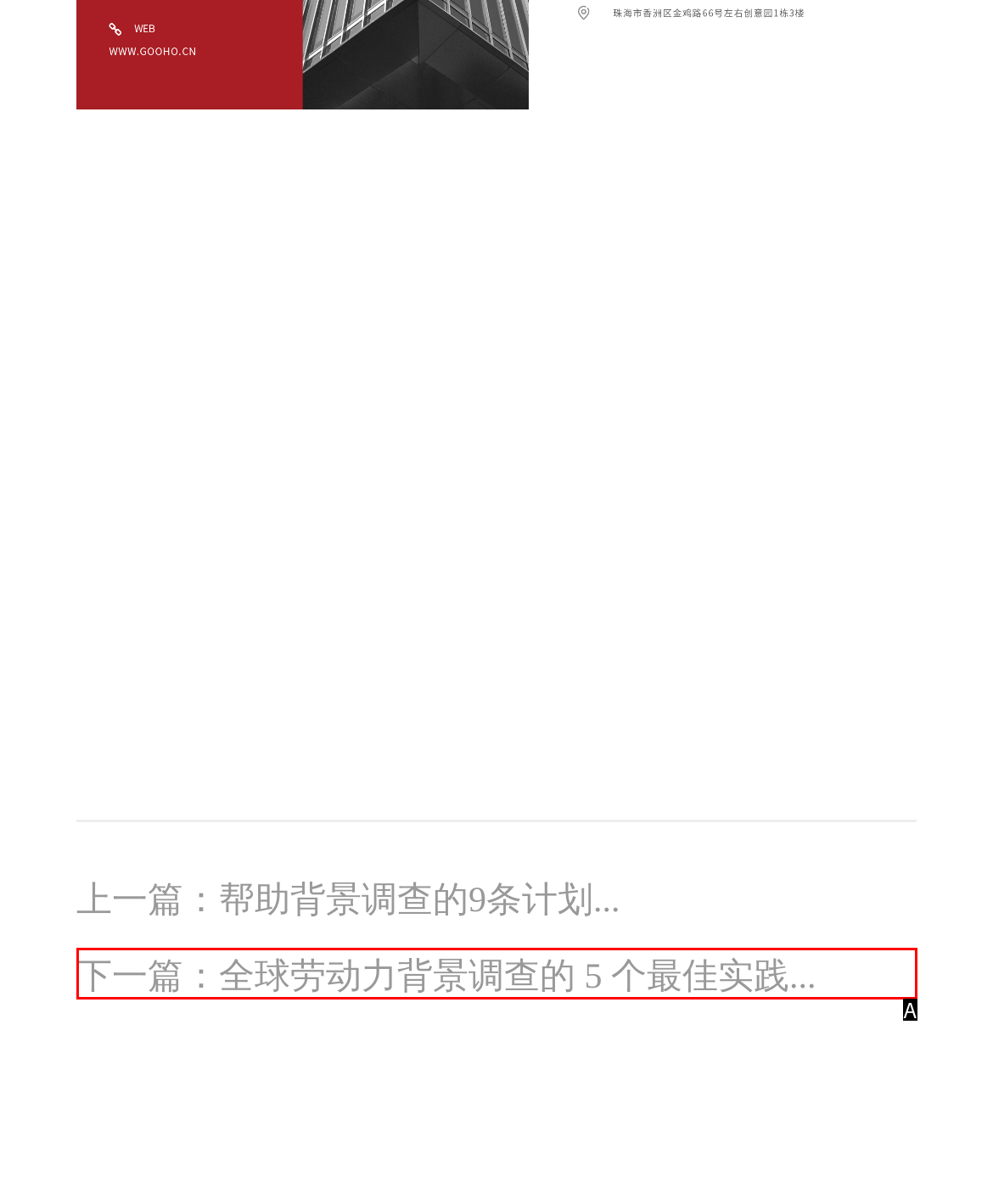Choose the option that best matches the element: 下一篇：全球劳动力背景调查的 5 个最佳实践...
Respond with the letter of the correct option.

A